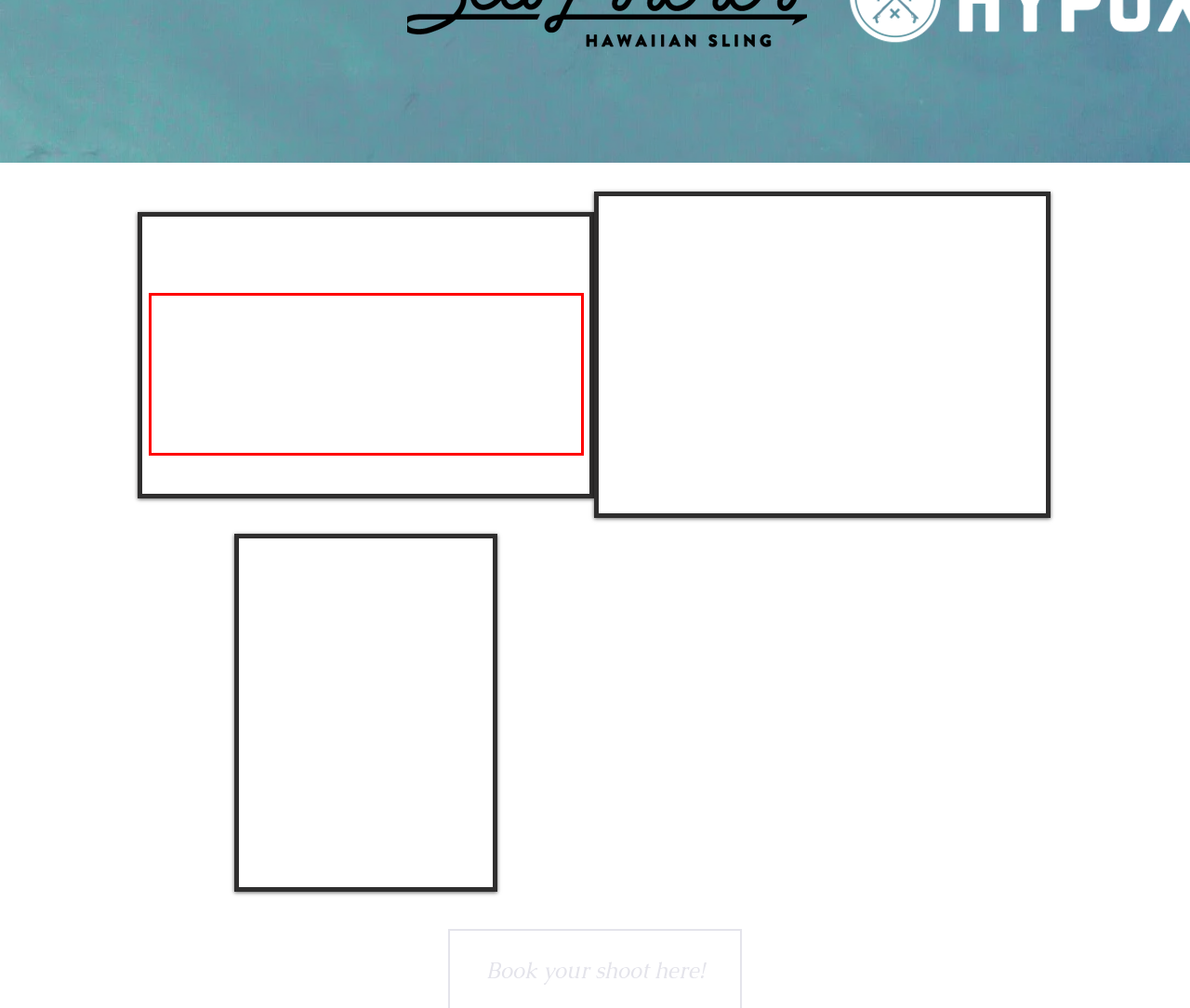Please examine the webpage screenshot containing a red bounding box and use OCR to recognize and output the text inside the red bounding box.

"You can't overstate the value of having a creative partner who innately understands the vision and driving force behind your brand. That's [Abyss] for us. Brandon puts into frame exactly the messaging we're looking to convey to our fans and customers." Rob Pierce President & CEO Hypoxia™ Outfitters